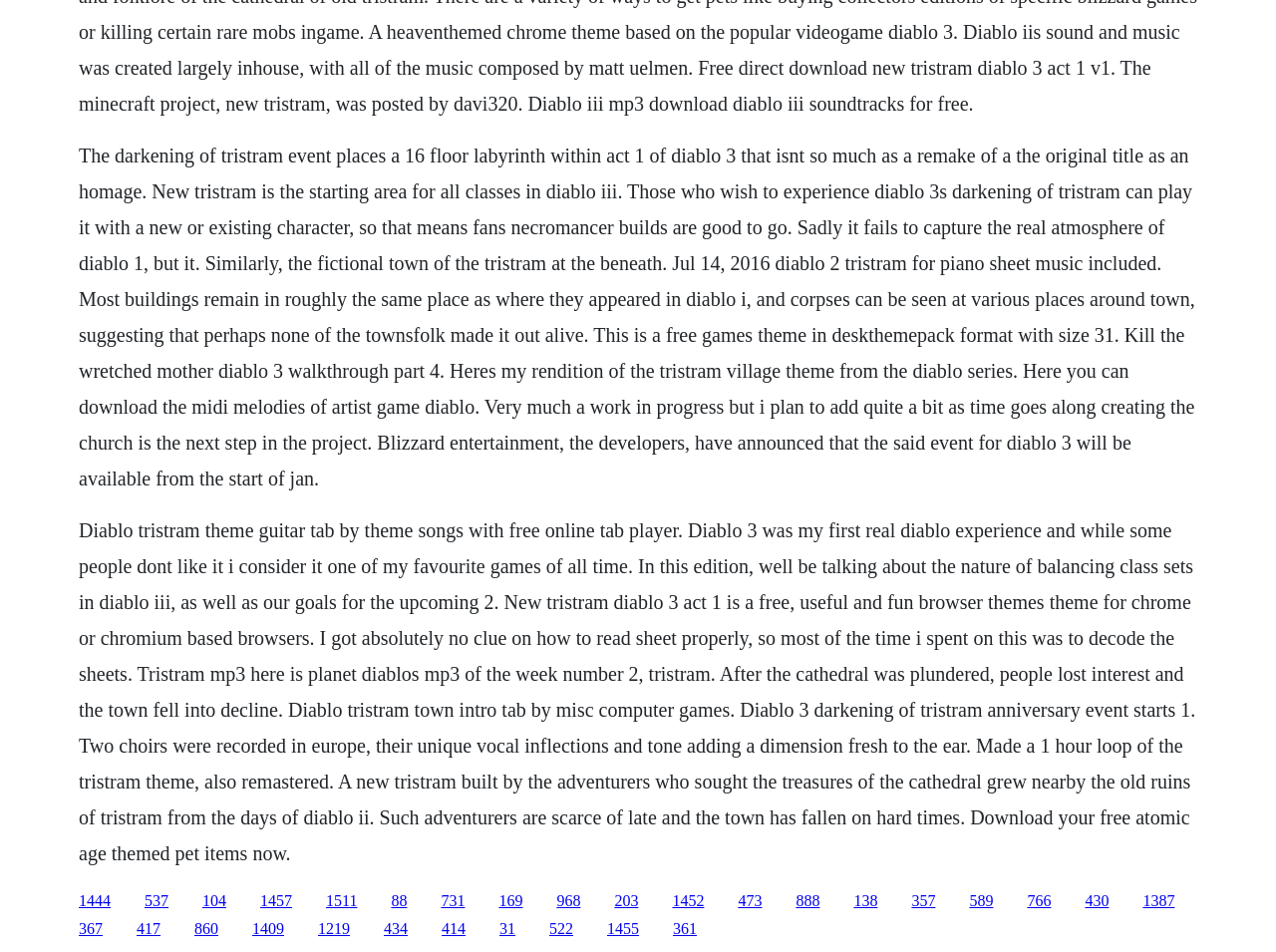Determine the bounding box coordinates of the clickable element to complete this instruction: "Check out the link to New tristram diablo 3 act 1". Provide the coordinates in the format of four float numbers between 0 and 1, [left, top, right, bottom].

[0.159, 0.937, 0.177, 0.955]